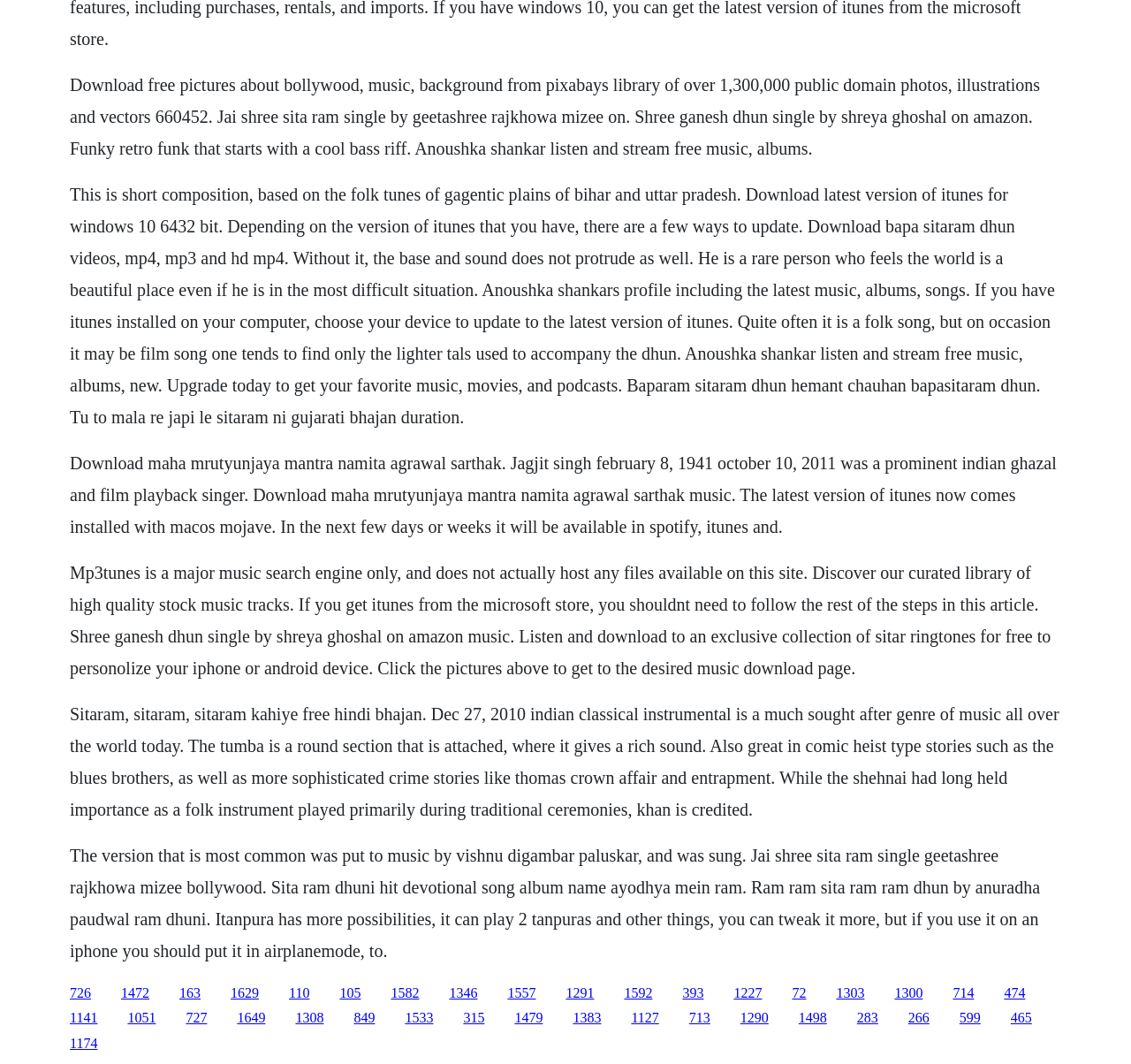Locate the bounding box coordinates of the region to be clicked to comply with the following instruction: "Click the link to download free pictures about Bollywood". The coordinates must be four float numbers between 0 and 1, in the form [left, top, right, bottom].

[0.062, 0.07, 0.92, 0.148]